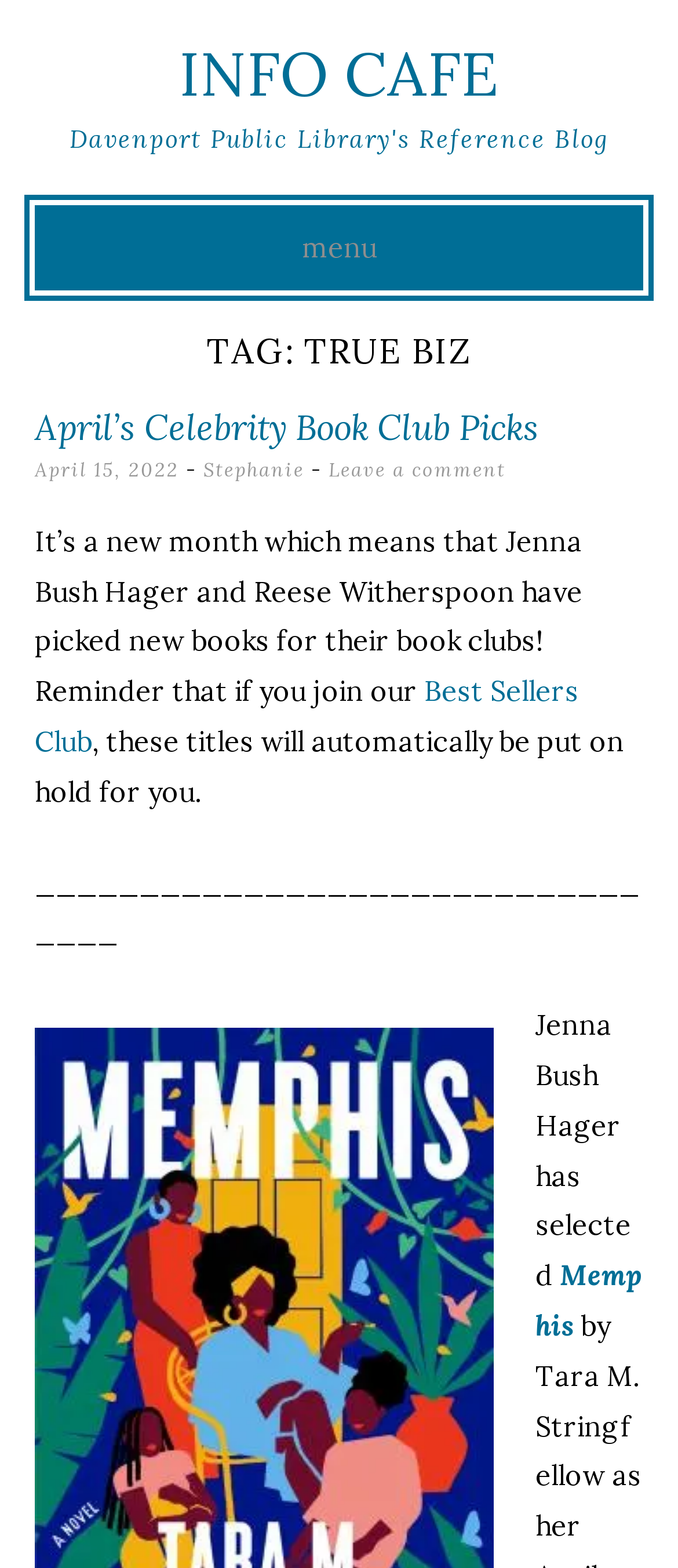Articulate a detailed summary of the webpage's content and design.

The webpage is titled "True Biz – Info Cafe" and appears to be a blog or informational page from the Davenport Public Library's Reference Blog. At the top, there is a large heading "INFO CAFE" with a link to the same title. Below this, there is a smaller heading "Davenport Public Library's Reference Blog". 

To the right of the headings, there is a button labeled "menu". A link "Skip to content" is positioned below the button. 

The main content of the page is divided into sections. The first section has a heading "TAG: TRUE BIZ" followed by a subheading "April’s Celebrity Book Club Picks". Below this, there is a link to the same title, a date "April 15, 2022", and the author's name "Stephanie". 

The main article begins with a paragraph of text discussing Jenna Bush Hager and Reese Witherspoon's book clubs. There is a link to "Best Sellers Club" within the text. The article continues with more text, including a horizontal line separating the sections. 

The second section starts with the text "Jenna Bush Hager has selected" followed by a link to the book title "Memphis".